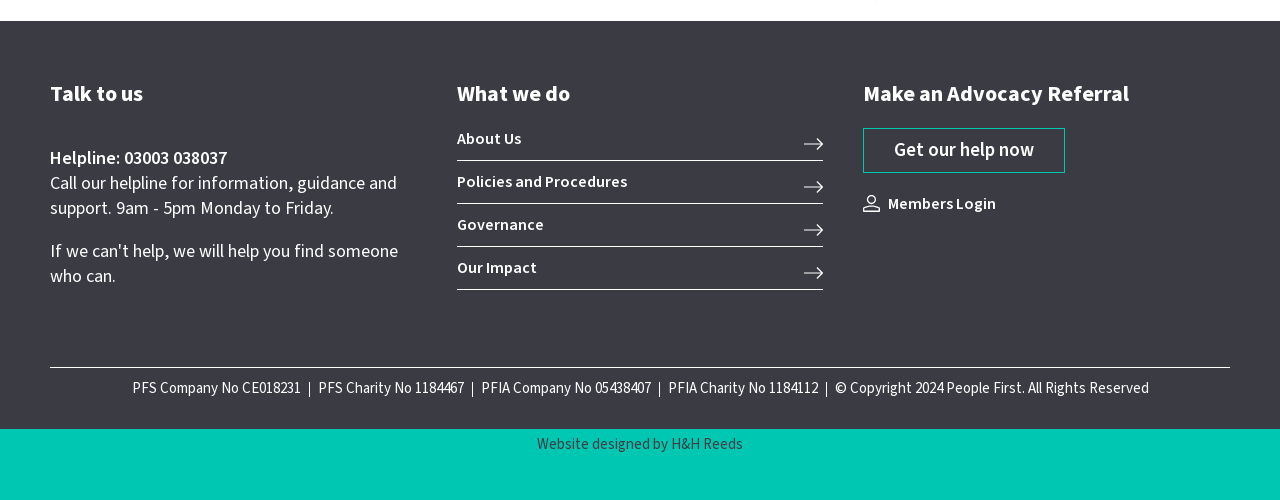Give the bounding box coordinates for this UI element: "Get our help now". The coordinates should be four float numbers between 0 and 1, arranged as [left, top, right, bottom].

[0.674, 0.255, 0.832, 0.345]